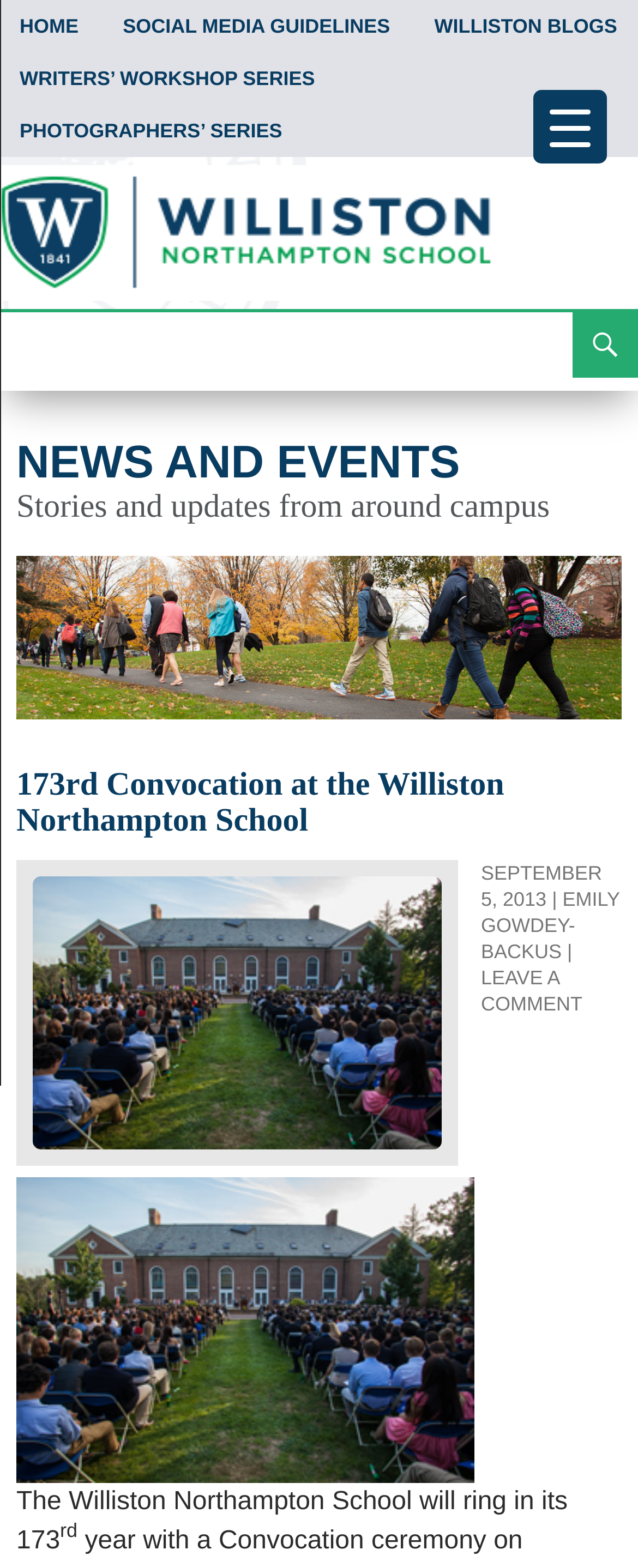Summarize the contents and layout of the webpage in detail.

The webpage is about the 173rd Convocation at the Williston Northampton School, a news and events page. At the top, there are three links: "HOME", "SOCIAL MEDIA GUIDELINES", and "WILLISTON BLOGS", aligned horizontally across the page. Below these links, there are two more links: "WRITERS’ WORKSHOP SERIES" and "PHOTOGRAPHERS’ SERIES", also aligned horizontally. 

To the right of these links, there is a link "Williston Northampton School Website" with an accompanying image. Below this image, there is a heading "News and Events" with a link of the same name. A search link is located to the right of the heading. 

The main content of the page is a news article about the 173rd Convocation at the Williston Northampton School. The article has a heading "173rd Convocation at the Williston Northampton School" and a subheading "Stories and updates from around campus". The article text starts with "The Williston Northampton School will ring in its 173rd year..." and continues below. There are also links to the article's date, author, and a "LEAVE A COMMENT" option. 

At the bottom right of the page, there is a button labeled "Menu Trigger".